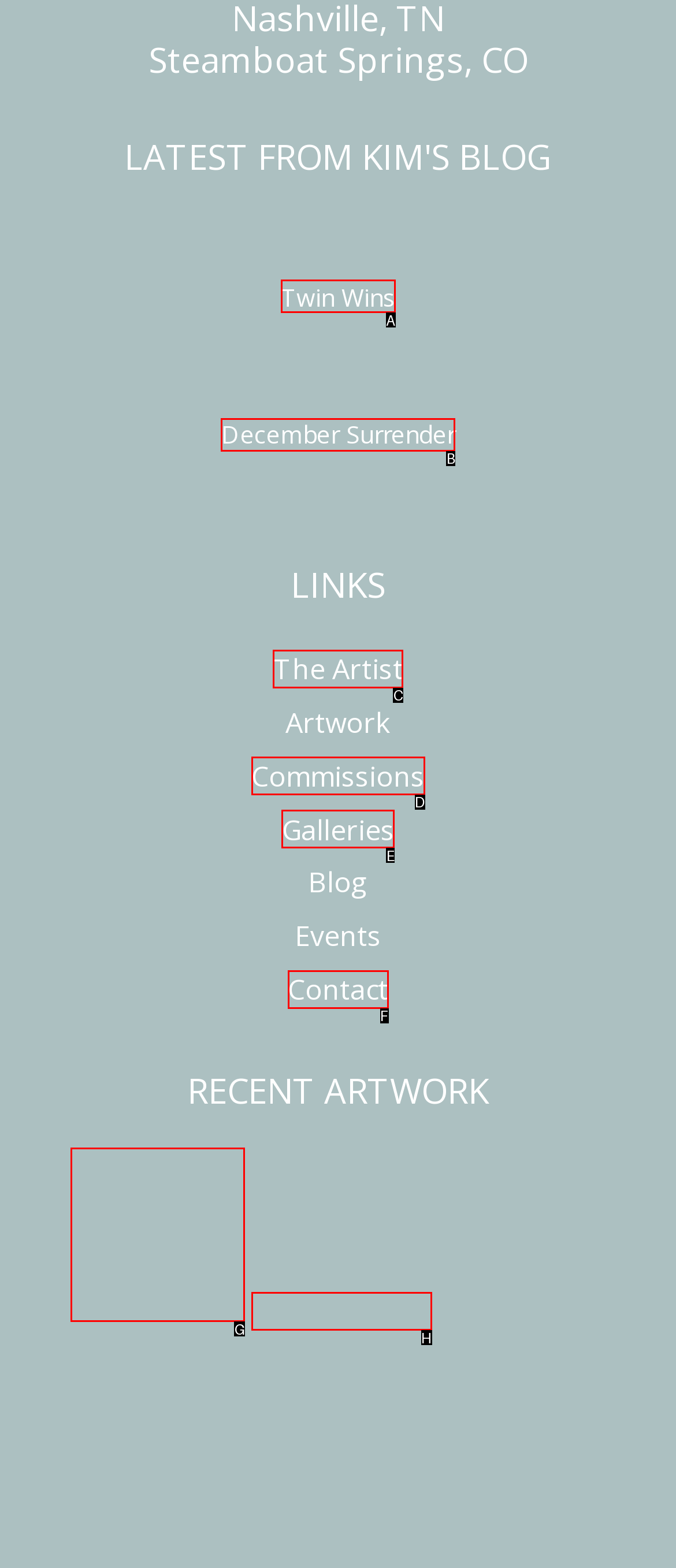Tell me which letter I should select to achieve the following goal: view Red Tail by Kim Barrick
Answer with the corresponding letter from the provided options directly.

G